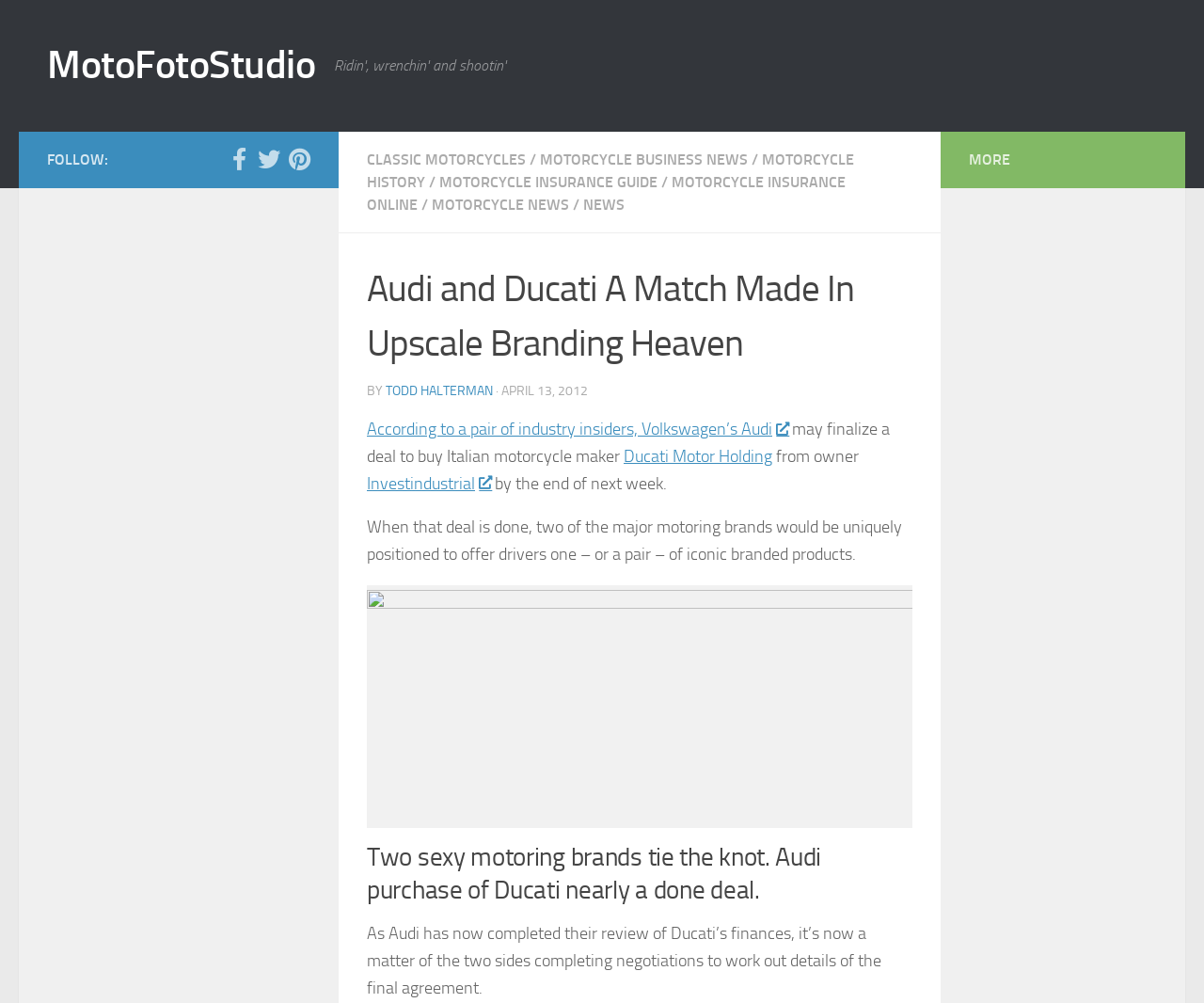What is the date of the article? Based on the image, give a response in one word or a short phrase.

APRIL 13, 2012